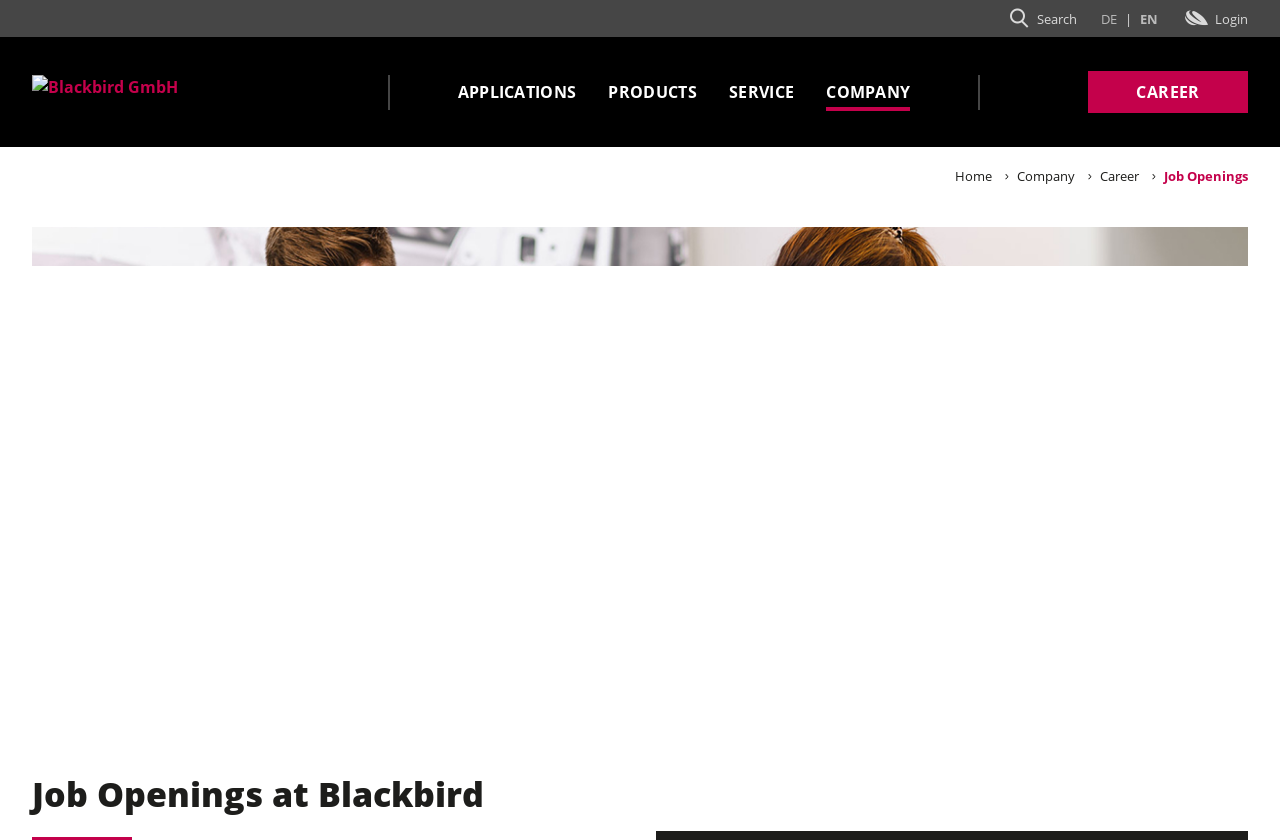Determine the bounding box coordinates of the area to click in order to meet this instruction: "Search for something".

[0.784, 0.012, 0.841, 0.033]